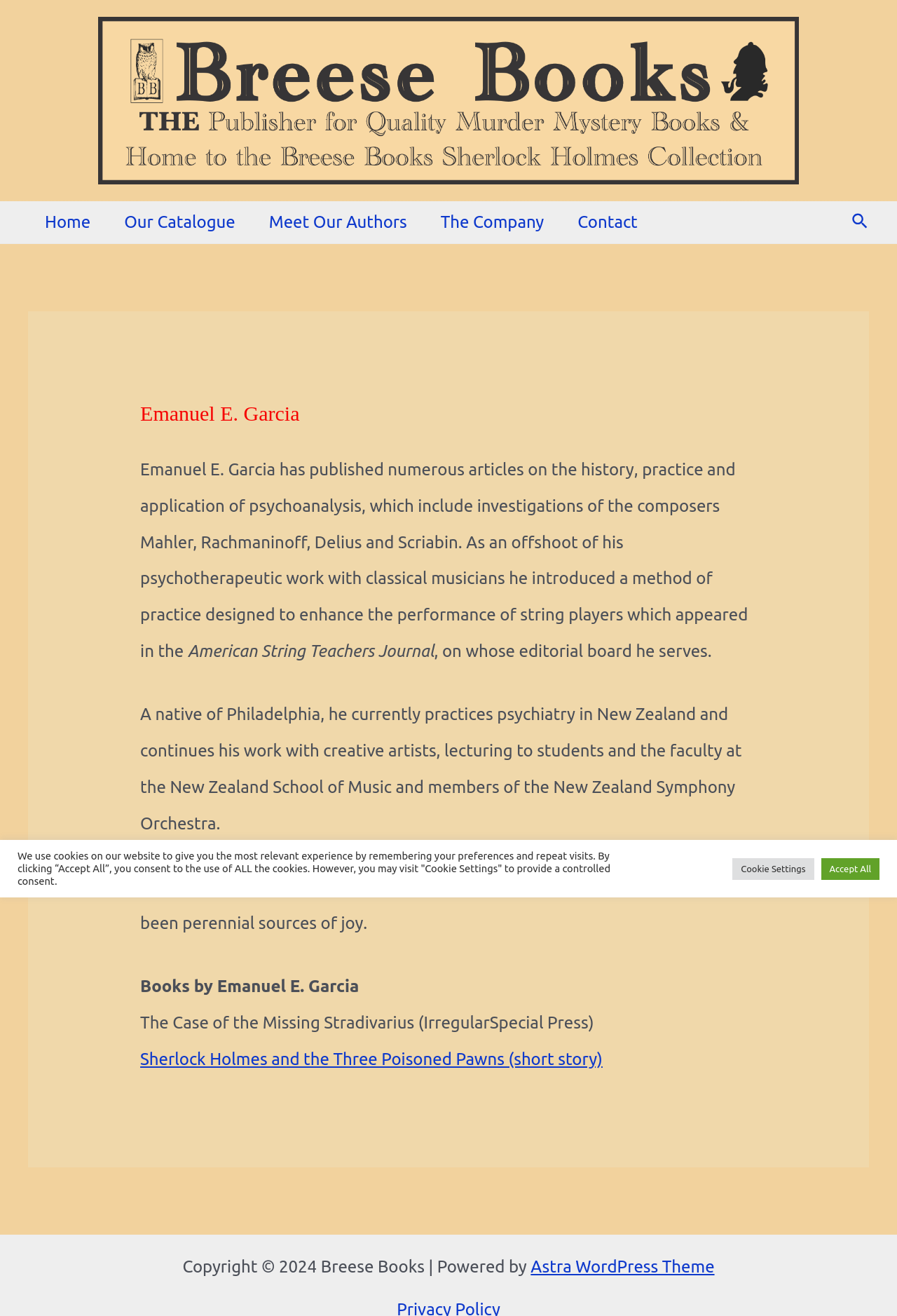Provide a one-word or brief phrase answer to the question:
What is the title of the book mentioned?

The Case of the Missing Stradivarius